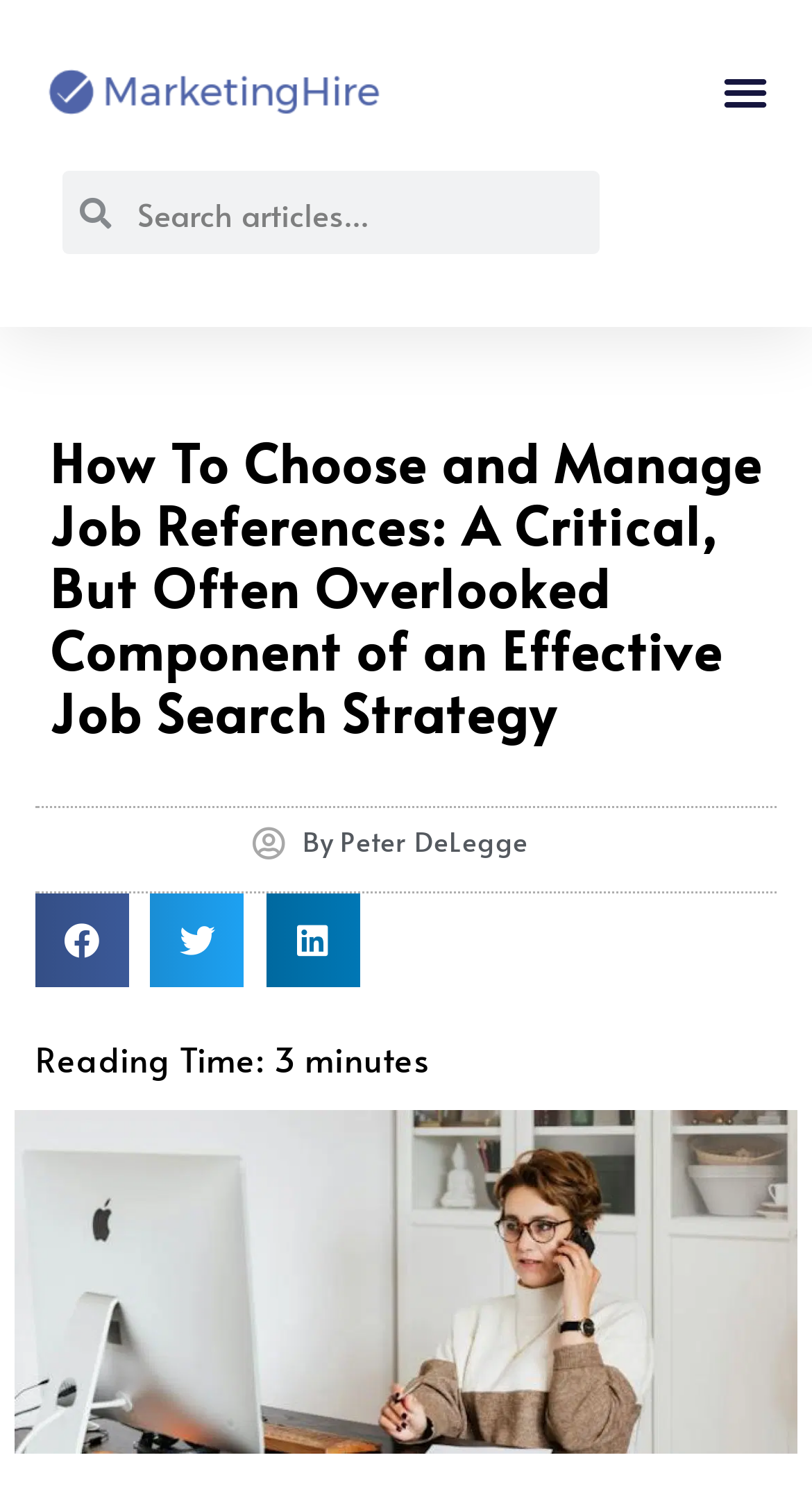Analyze the image and deliver a detailed answer to the question: What is the estimated reading time of the article?

The estimated reading time of the article is indicated by the text 'Reading Time:' followed by the unit 'minutes', which suggests that the article can be read within a few minutes.